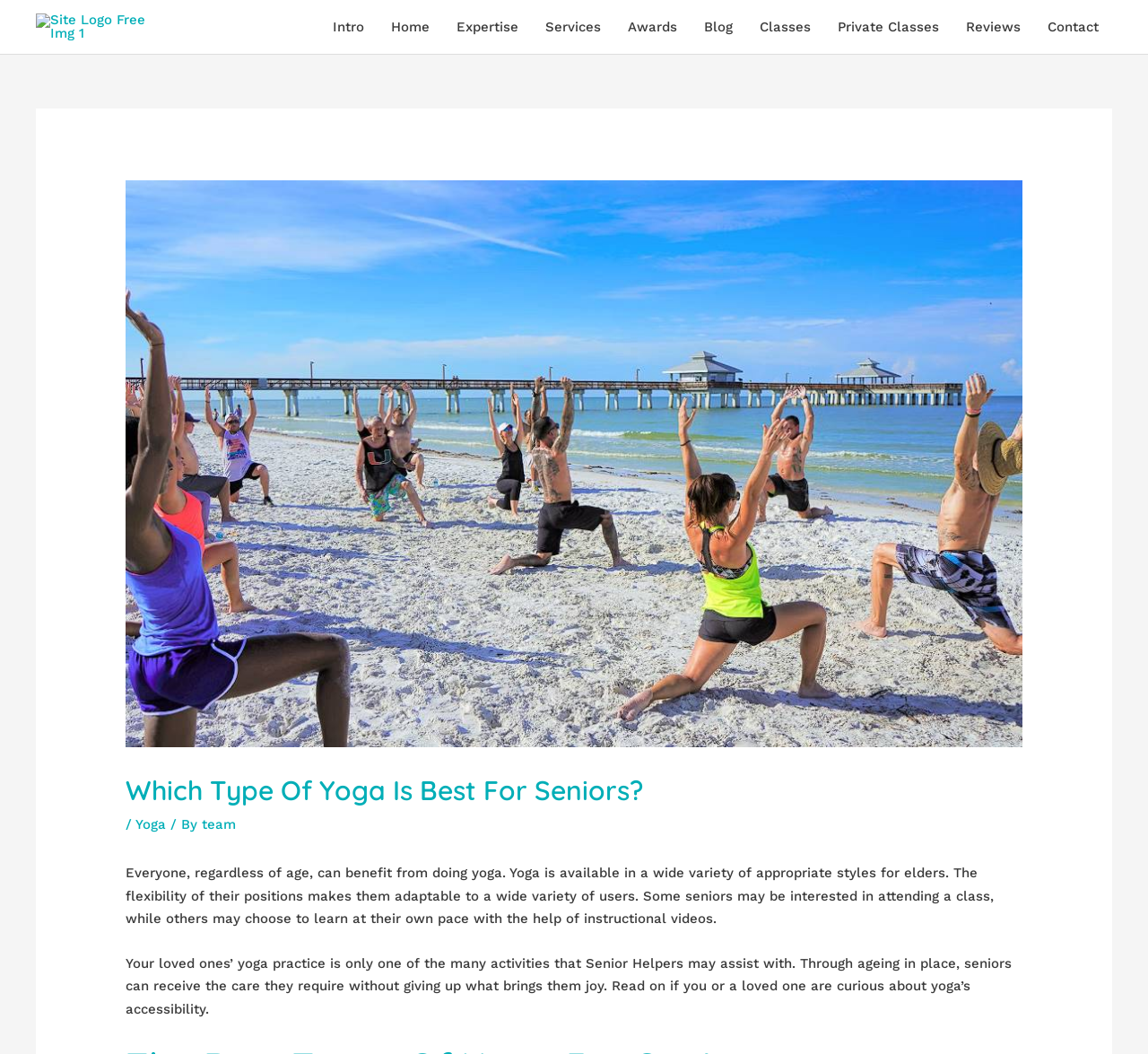Show the bounding box coordinates for the element that needs to be clicked to execute the following instruction: "Click the 'Contact' link". Provide the coordinates in the form of four float numbers between 0 and 1, i.e., [left, top, right, bottom].

[0.901, 0.0, 0.969, 0.051]